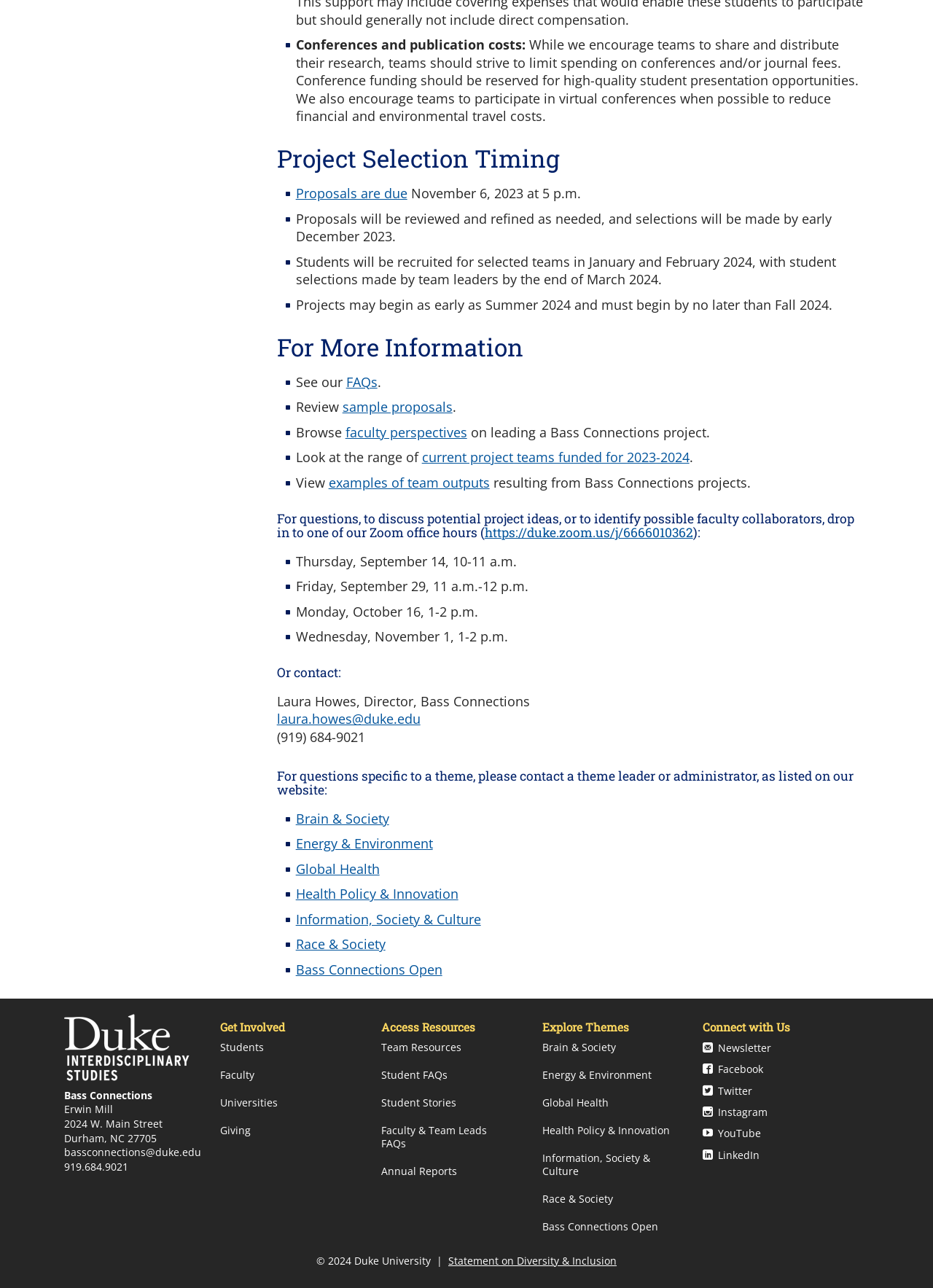Using the information in the image, give a comprehensive answer to the question: 
What is the purpose of Bass Connections?

Based on the webpage content, Bass Connections seems to be a program that supports research projects, as it provides information on project selection timing, proposal submission, and team recruitment.